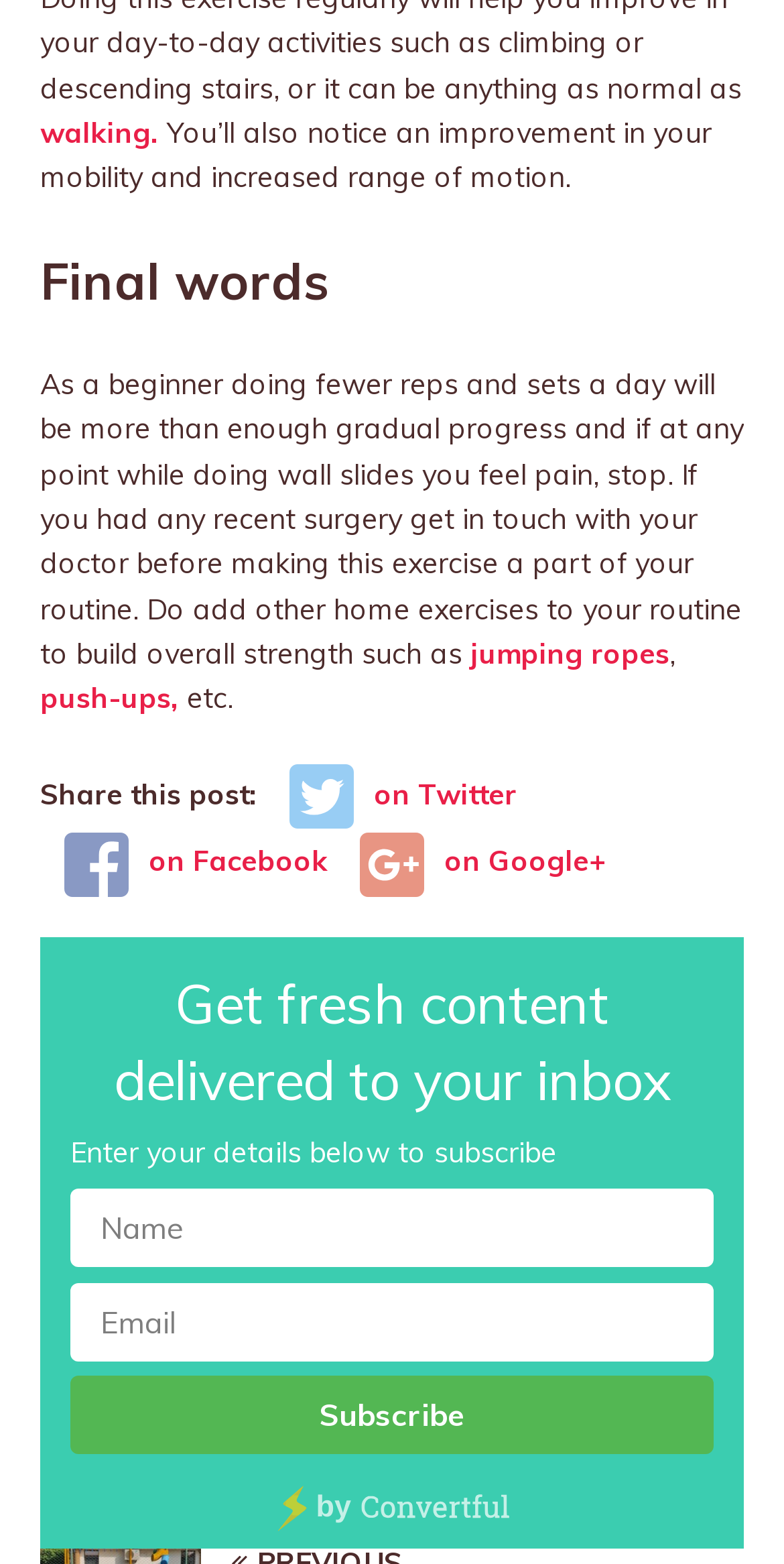Reply to the question with a brief word or phrase: What is the benefit of doing wall slides?

Improved mobility and range of motion